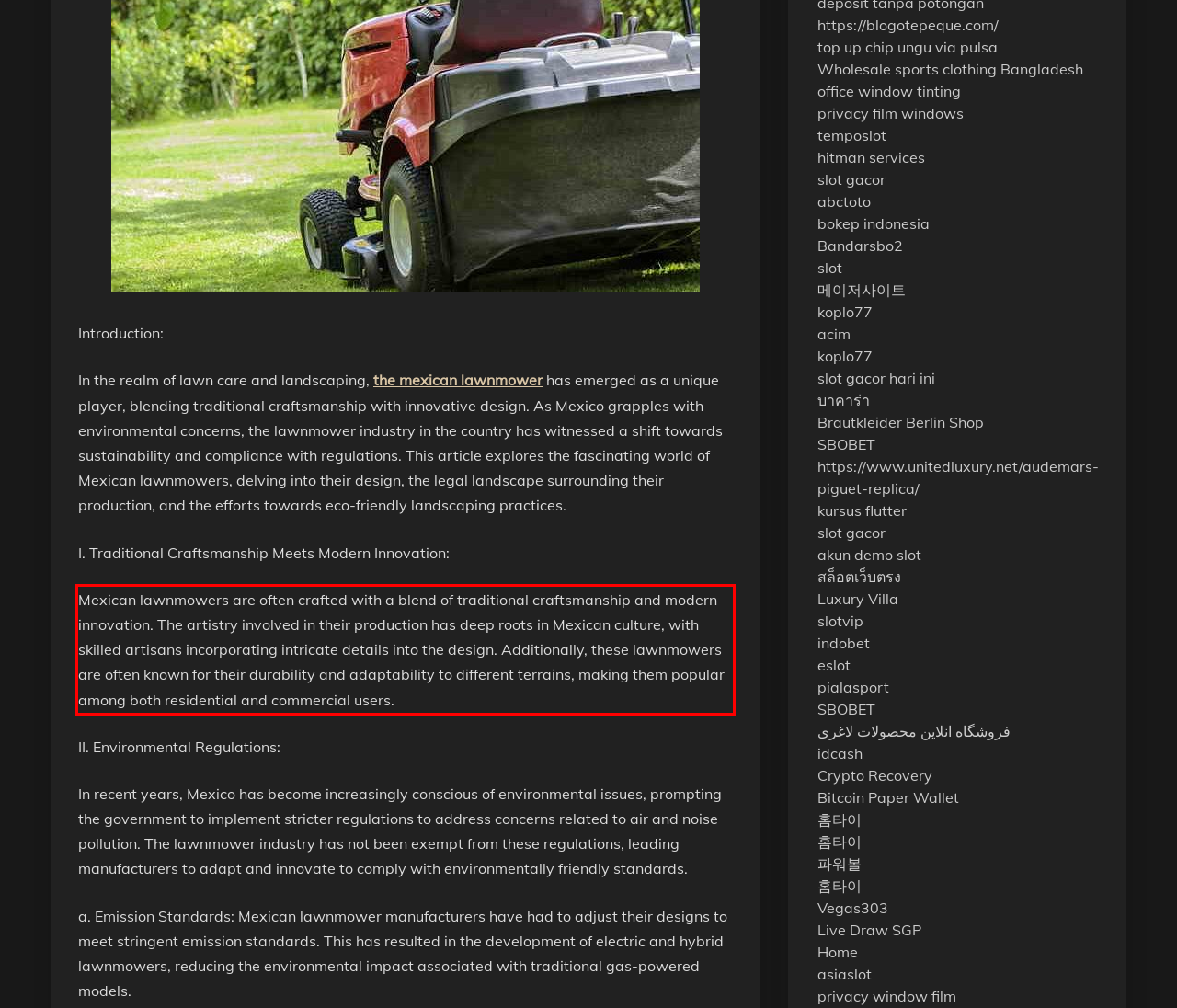Given a webpage screenshot, locate the red bounding box and extract the text content found inside it.

Mexican lawnmowers are often crafted with a blend of traditional craftsmanship and modern innovation. The artistry involved in their production has deep roots in Mexican culture, with skilled artisans incorporating intricate details into the design. Additionally, these lawnmowers are often known for their durability and adaptability to different terrains, making them popular among both residential and commercial users.